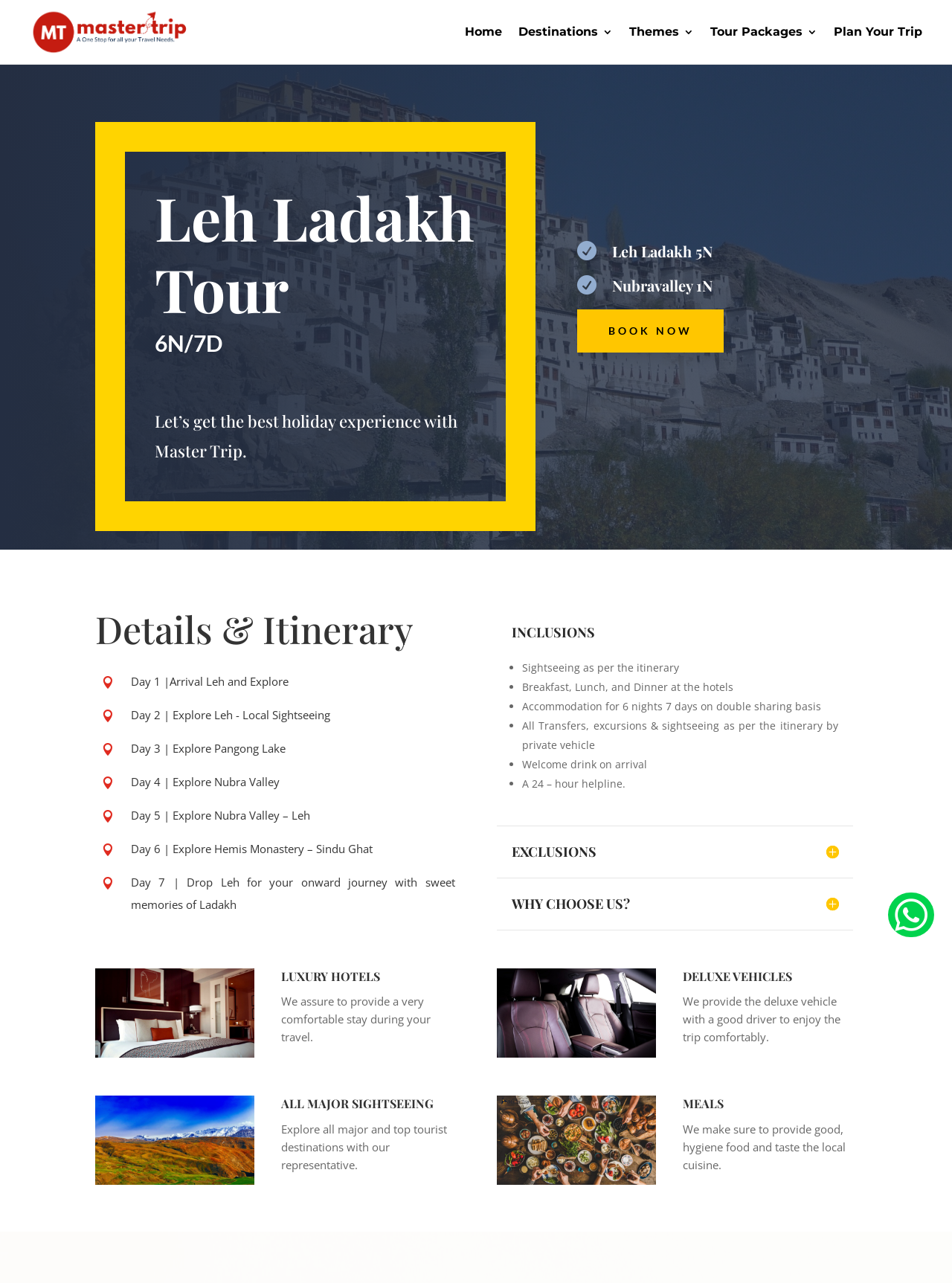What type of vehicles are provided for the tour?
Please craft a detailed and exhaustive response to the question.

The answer can be found in the section 'DELUXE VEHICLES' which indicates that deluxe vehicles are provided for the tour.